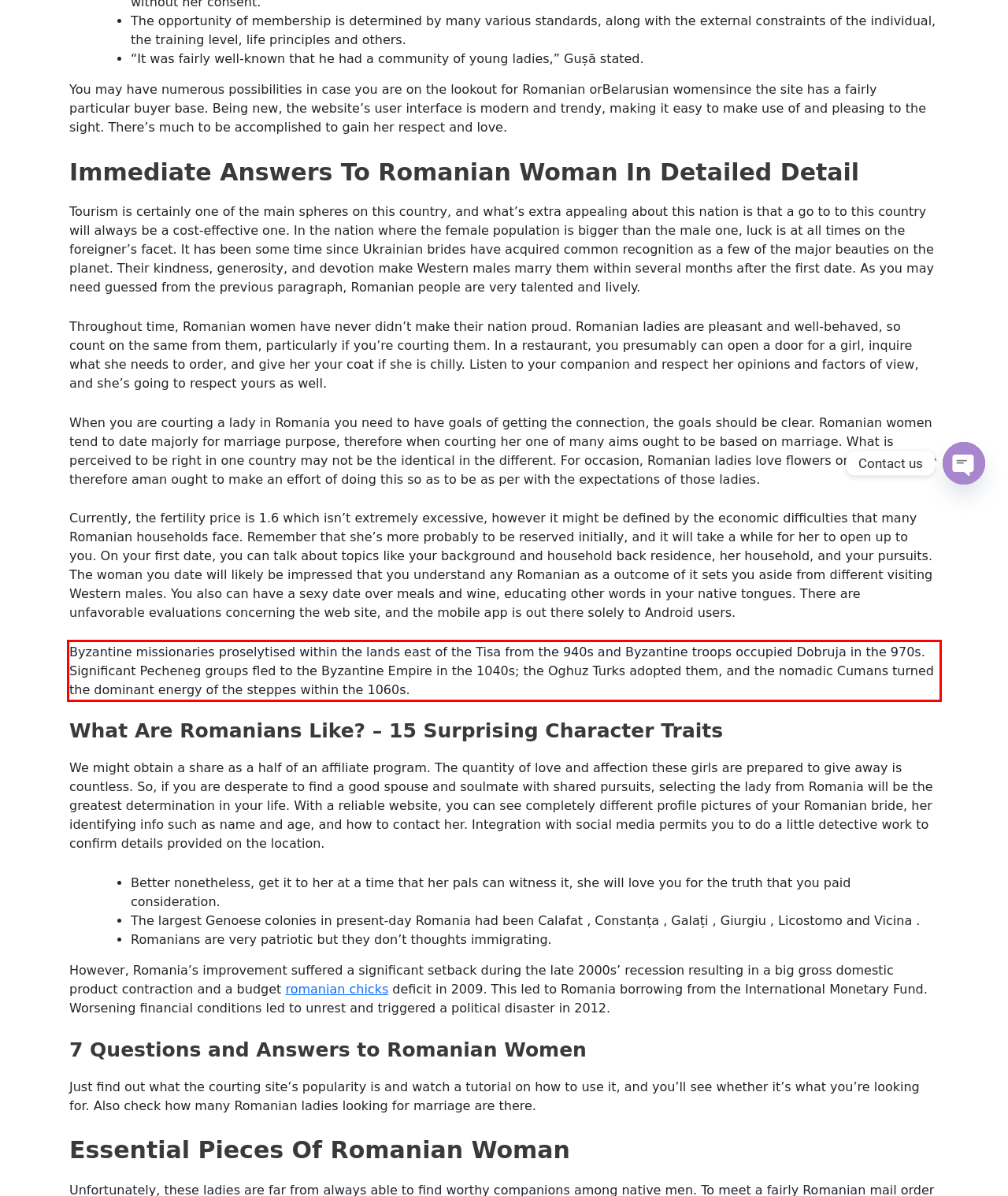With the given screenshot of a webpage, locate the red rectangle bounding box and extract the text content using OCR.

Byzantine missionaries proselytised within the lands east of the Tisa from the 940s and Byzantine troops occupied Dobruja in the 970s. Significant Pecheneg groups fled to the Byzantine Empire in the 1040s; the Oghuz Turks adopted them, and the nomadic Cumans turned the dominant energy of the steppes within the 1060s.